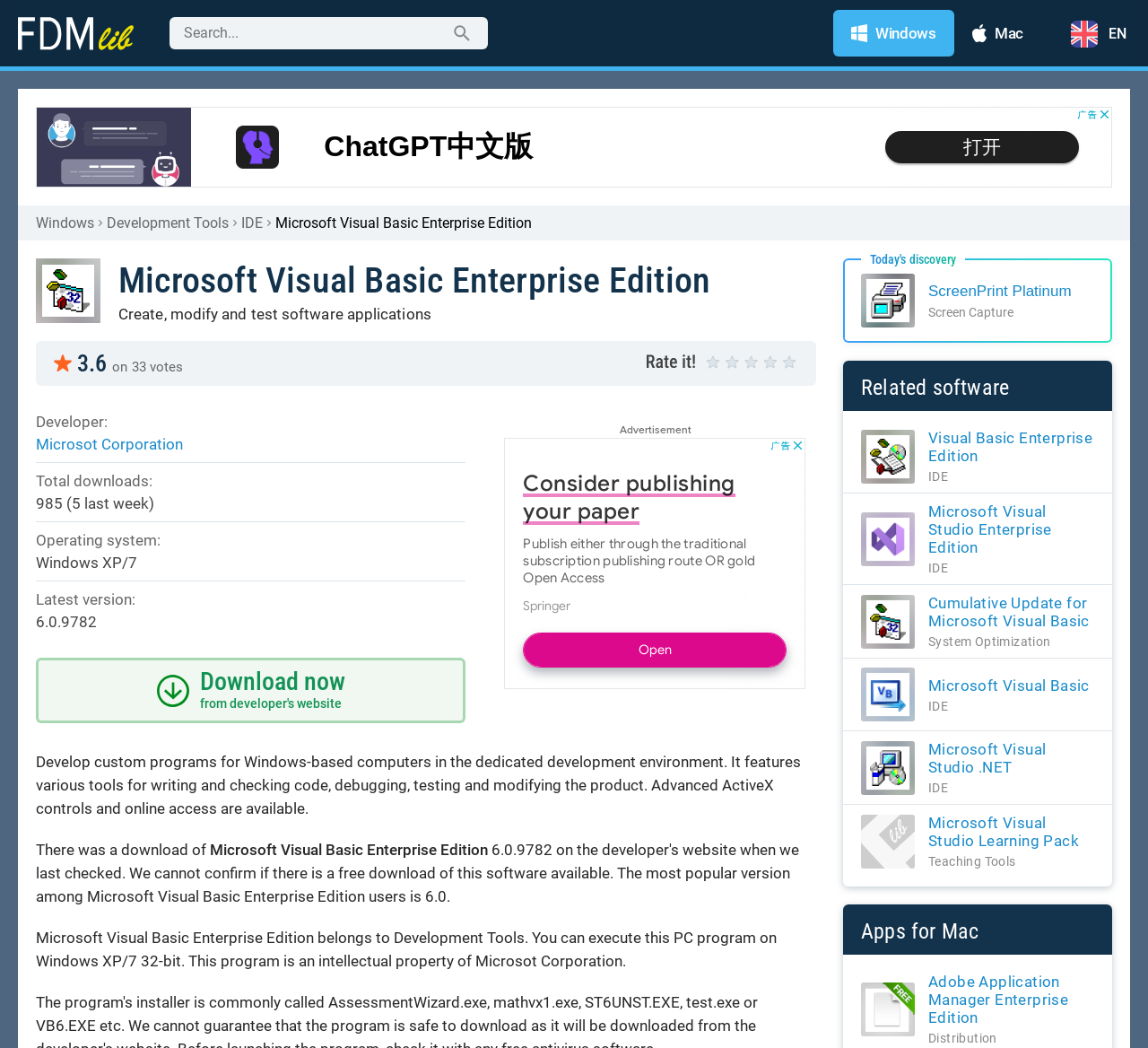Respond with a single word or phrase:
What is the operating system required for this software?

Windows XP/7